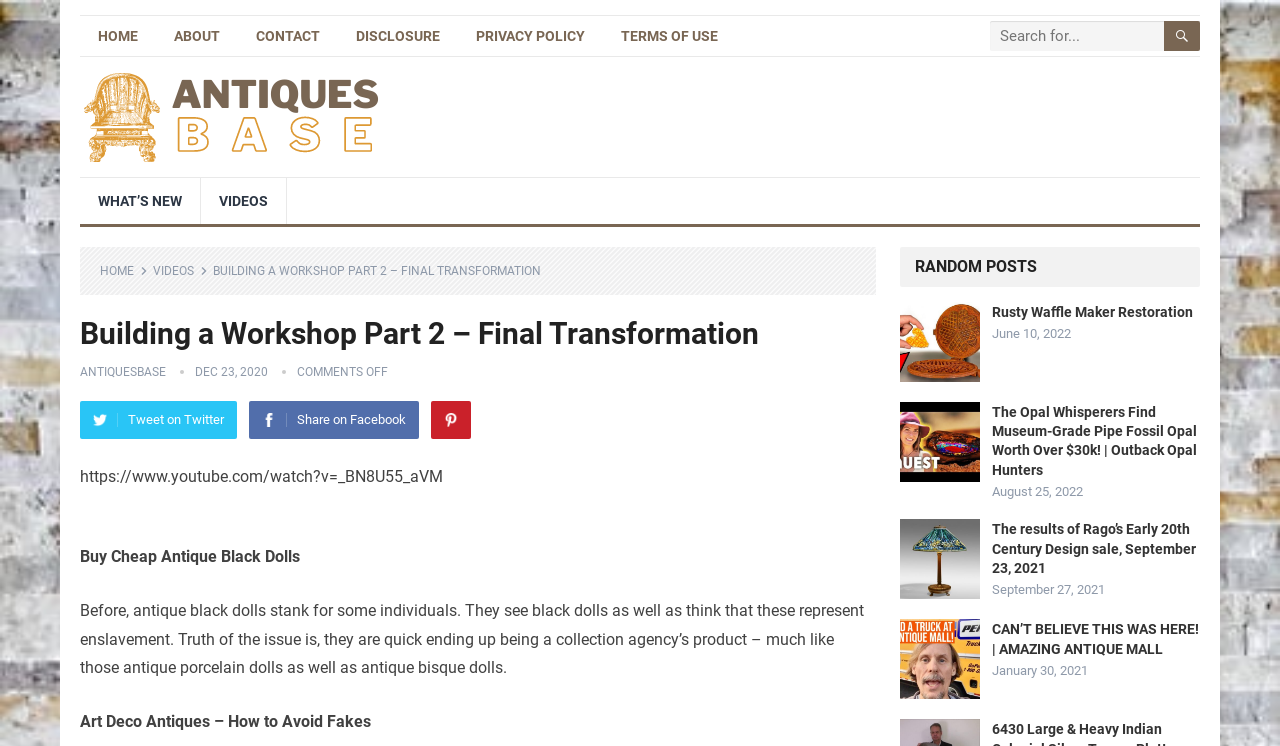Please identify the bounding box coordinates of the area I need to click to accomplish the following instruction: "Explore random posts".

[0.703, 0.331, 0.938, 0.385]